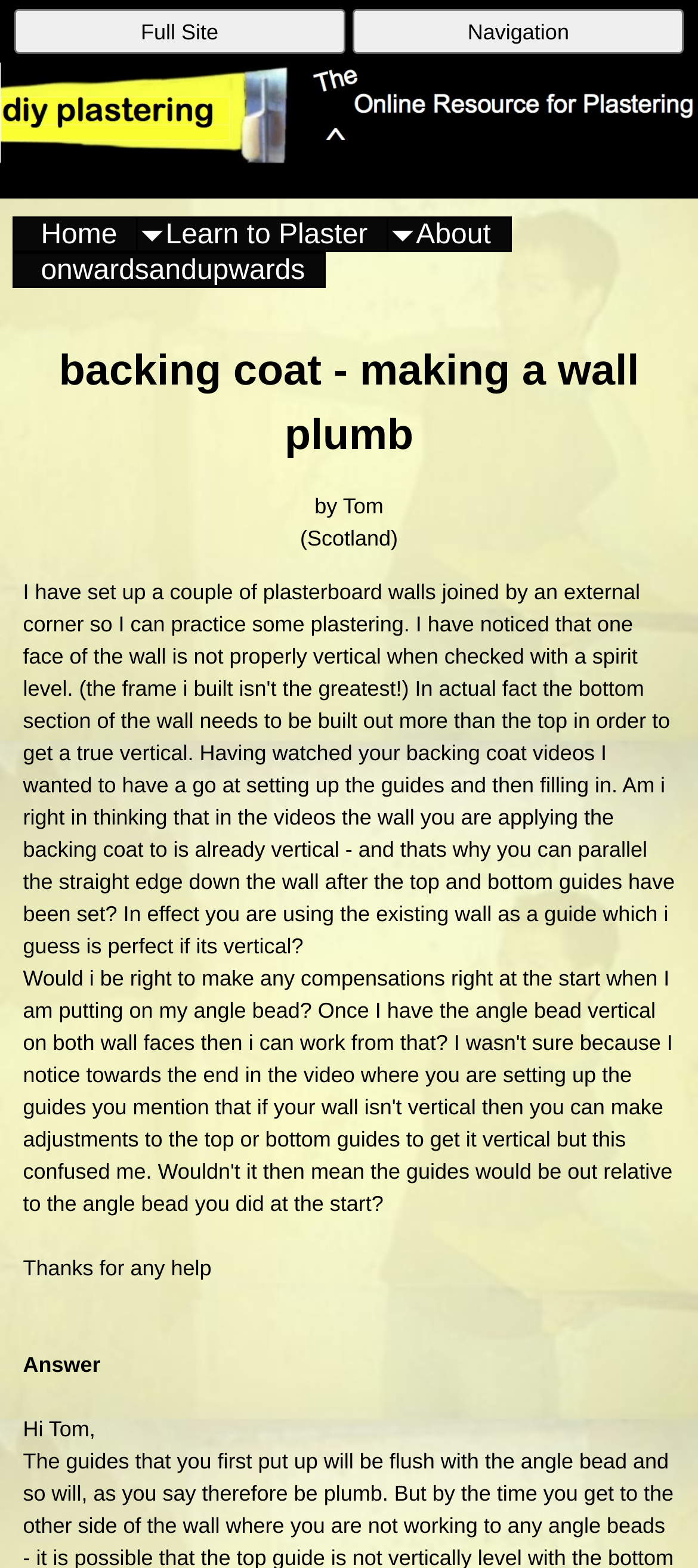Identify and provide the text content of the webpage's primary headline.

backing coat - making a wall plumb